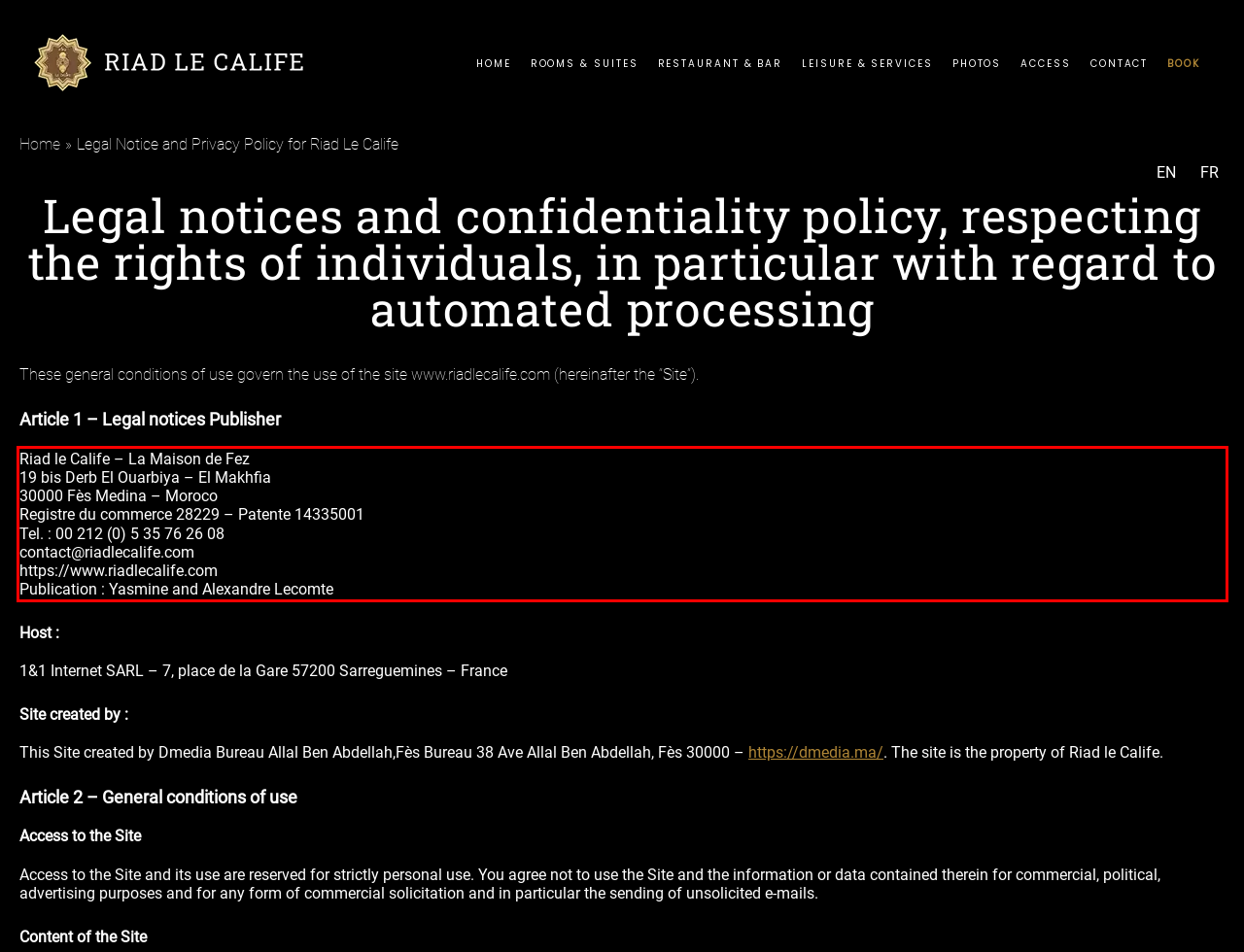You are presented with a webpage screenshot featuring a red bounding box. Perform OCR on the text inside the red bounding box and extract the content.

Riad le Calife – La Maison de Fez 19 bis Derb El Ouarbiya – El Makhfia 30000 Fès Medina – Moroco Registre du commerce 28229 – Patente 14335001 Tel. : 00 212 (0) 5 35 76 26 08 contact@riadlecalife.com https://www.riadlecalife.com Publication : Yasmine and Alexandre Lecomte